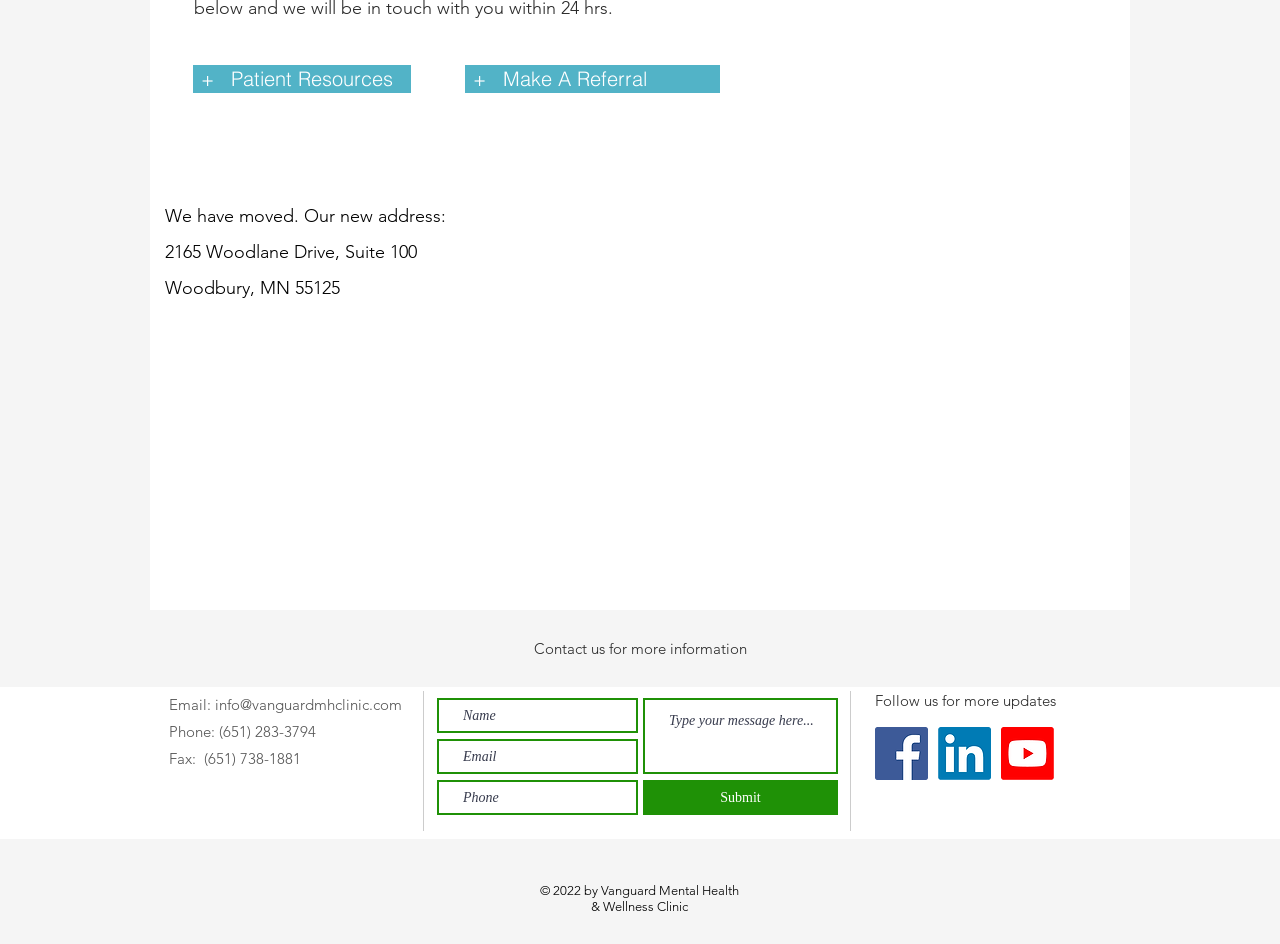Determine the bounding box coordinates for the UI element matching this description: "placeholder="Type your message here..."".

[0.502, 0.74, 0.655, 0.82]